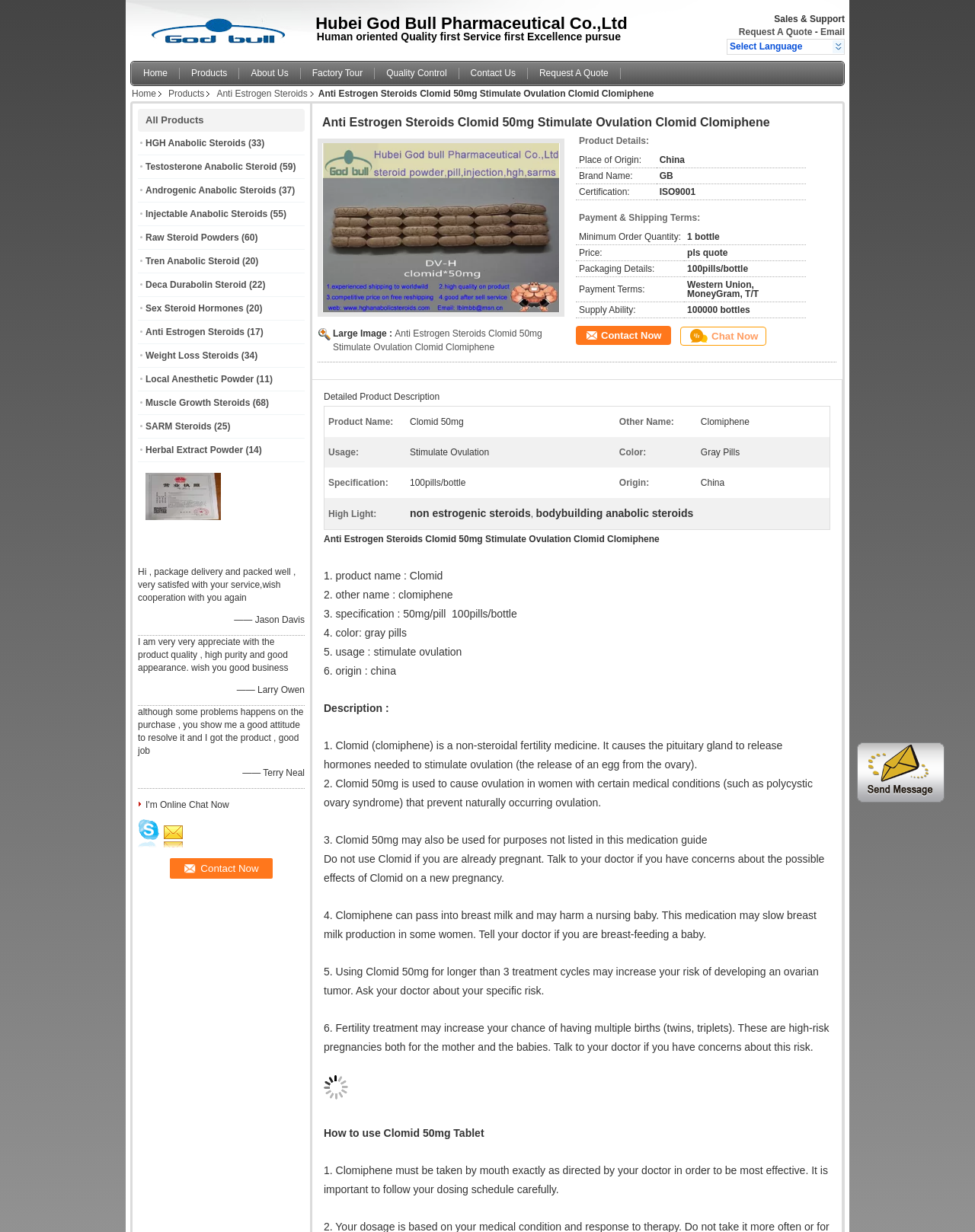What is the name of the steroid mentioned in the heading?
Examine the screenshot and reply with a single word or phrase.

Clomid Clomiphene